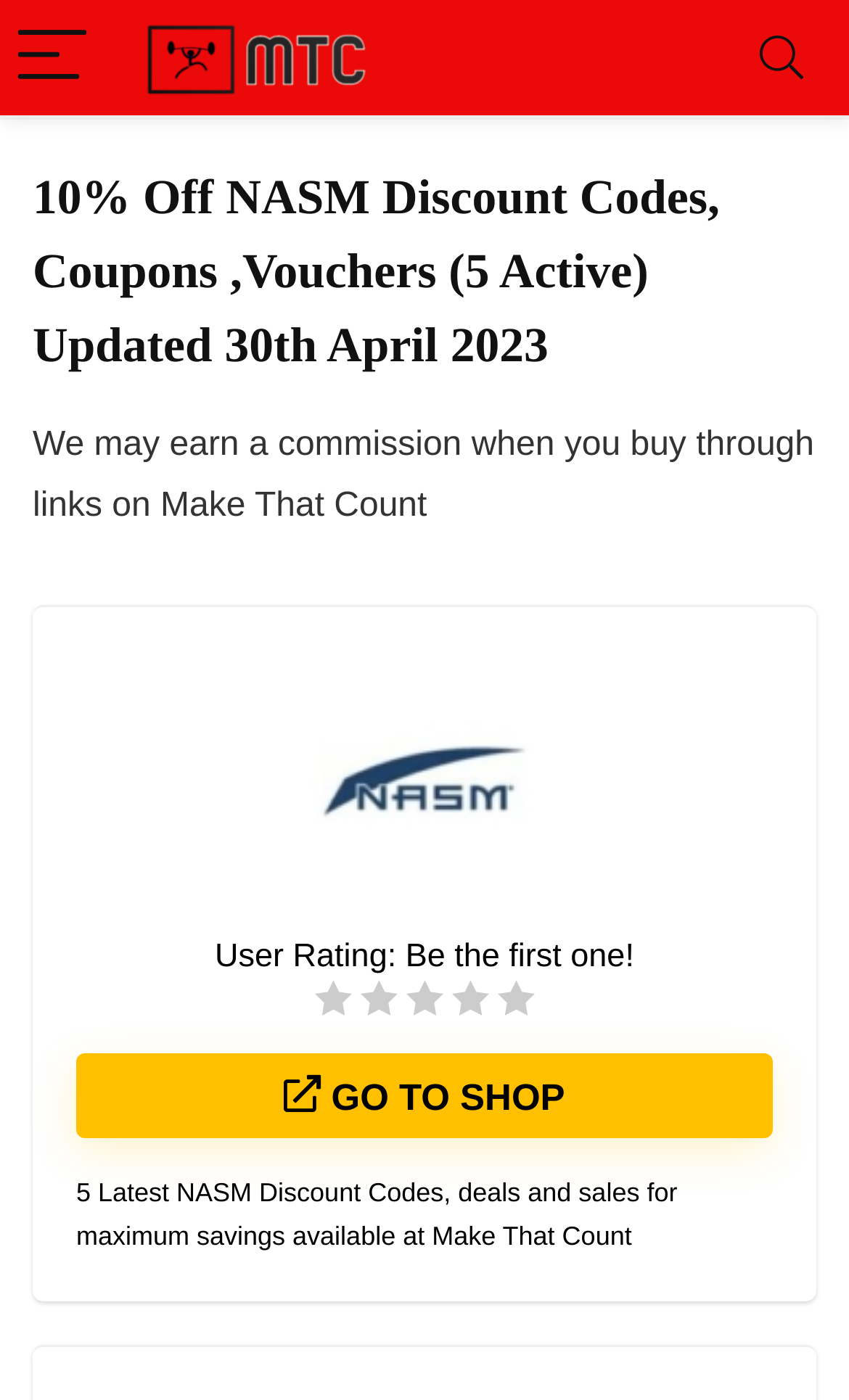Identify the bounding box of the UI element described as follows: "Go to shop". Provide the coordinates as four float numbers in the range of 0 to 1 [left, top, right, bottom].

[0.09, 0.752, 0.91, 0.813]